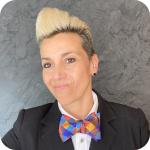What is the pattern of the bow tie?
Analyze the screenshot and provide a detailed answer to the question.

The caption describes the bow tie as having a 'bold, colorful' pattern, which suggests that the bow tie has a vibrant and striking design.